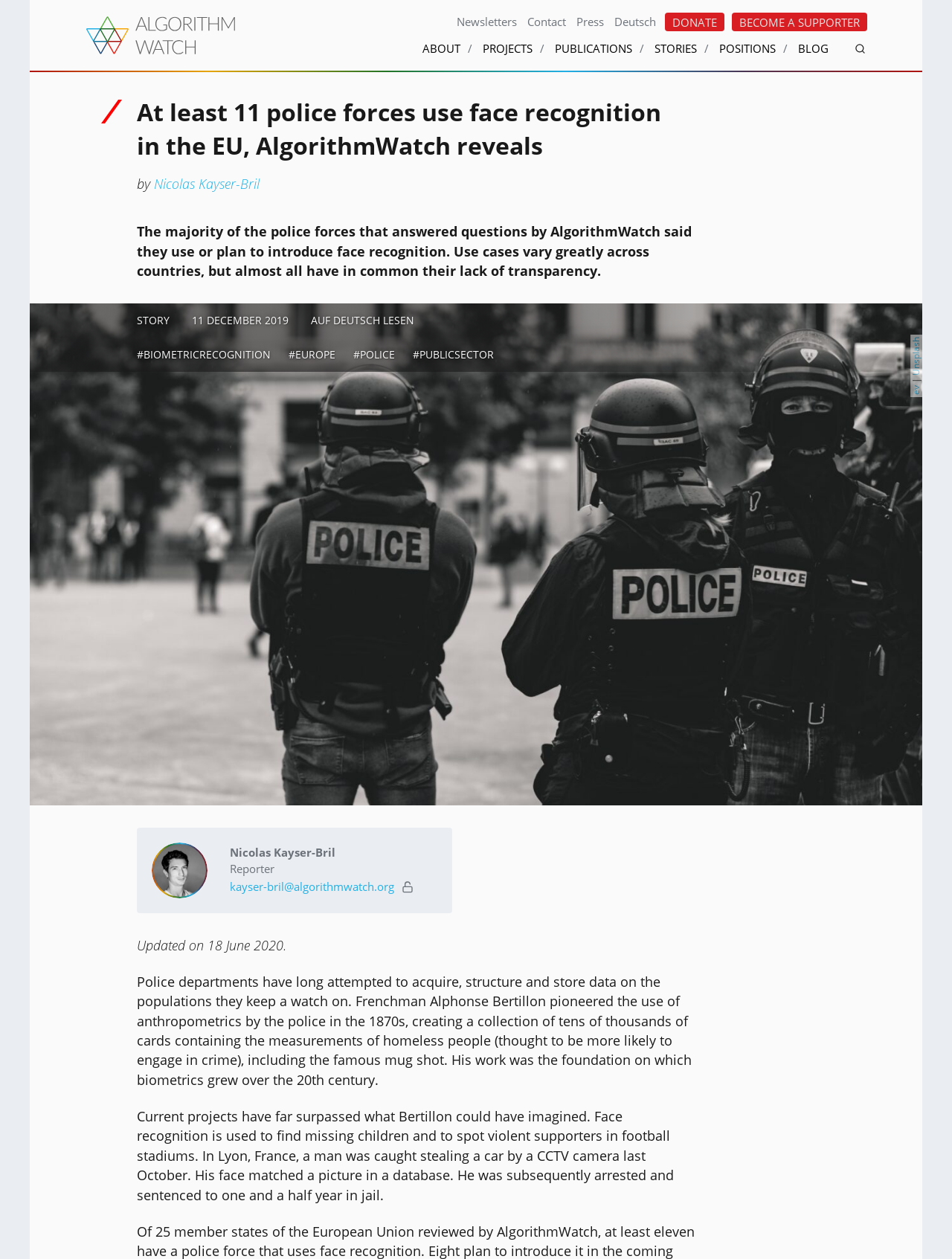What is the purpose of face recognition in Lyon, France?
Using the image as a reference, give an elaborate response to the question.

The webpage provides an example of how face recognition was used in Lyon, France to catch a car thief. The thief's face was matched to a picture in a database, leading to his arrest and sentencing.